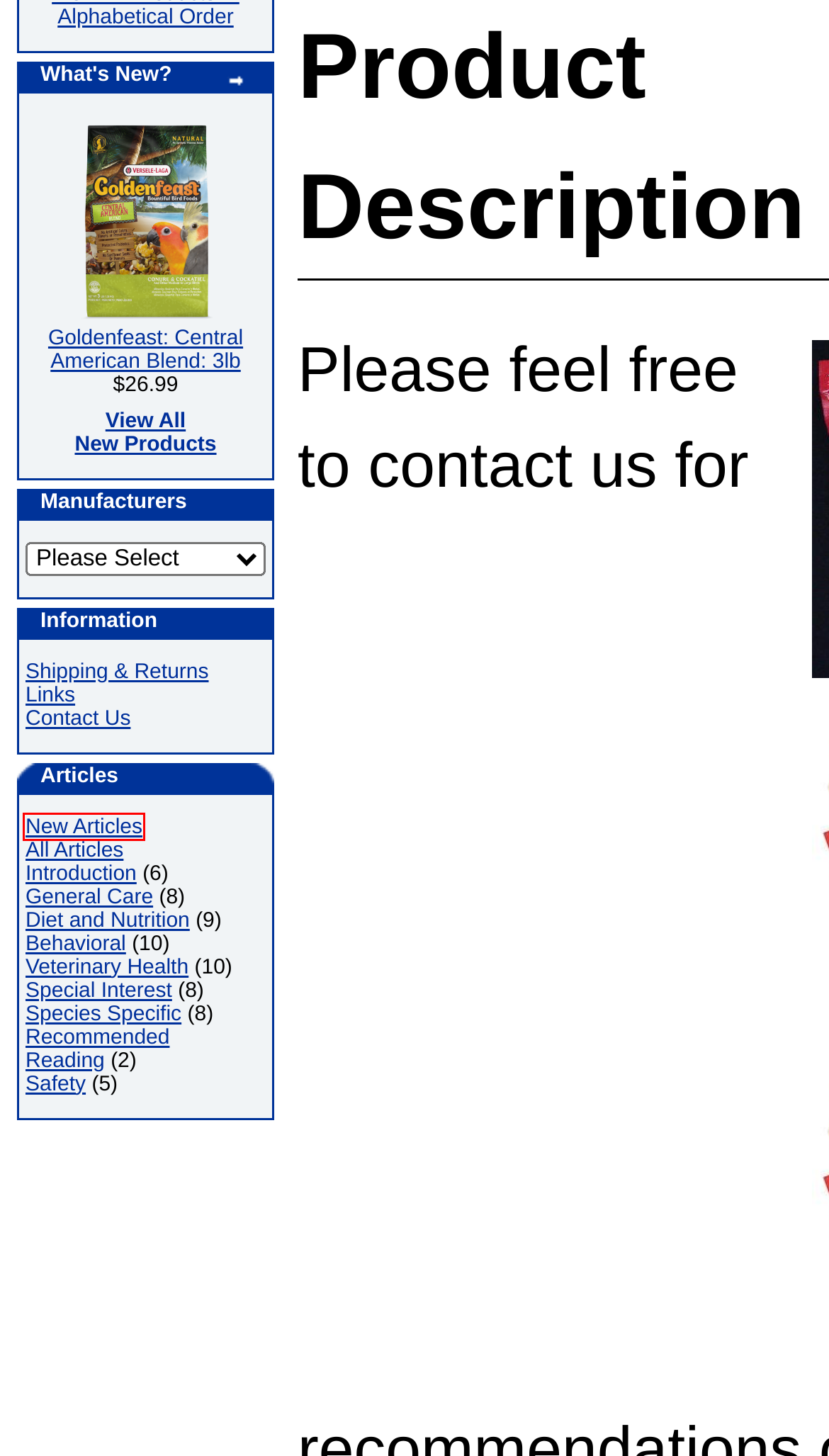You have a screenshot of a webpage where a red bounding box highlights a specific UI element. Identify the description that best matches the resulting webpage after the highlighted element is clicked. The choices are:
A. Site Name - Articles - Species Specific
B. Site Name - Articles - Safety
C. Site Name - Articles - Diet and Nutrition
D. Site Name - Articles - General Care
E. Site Name - Articles - Behavioral
F. Site Name - Articles - Recommended Reading
G. Site Name - New Articles
H. Site Name - Articles - Special Interest

G